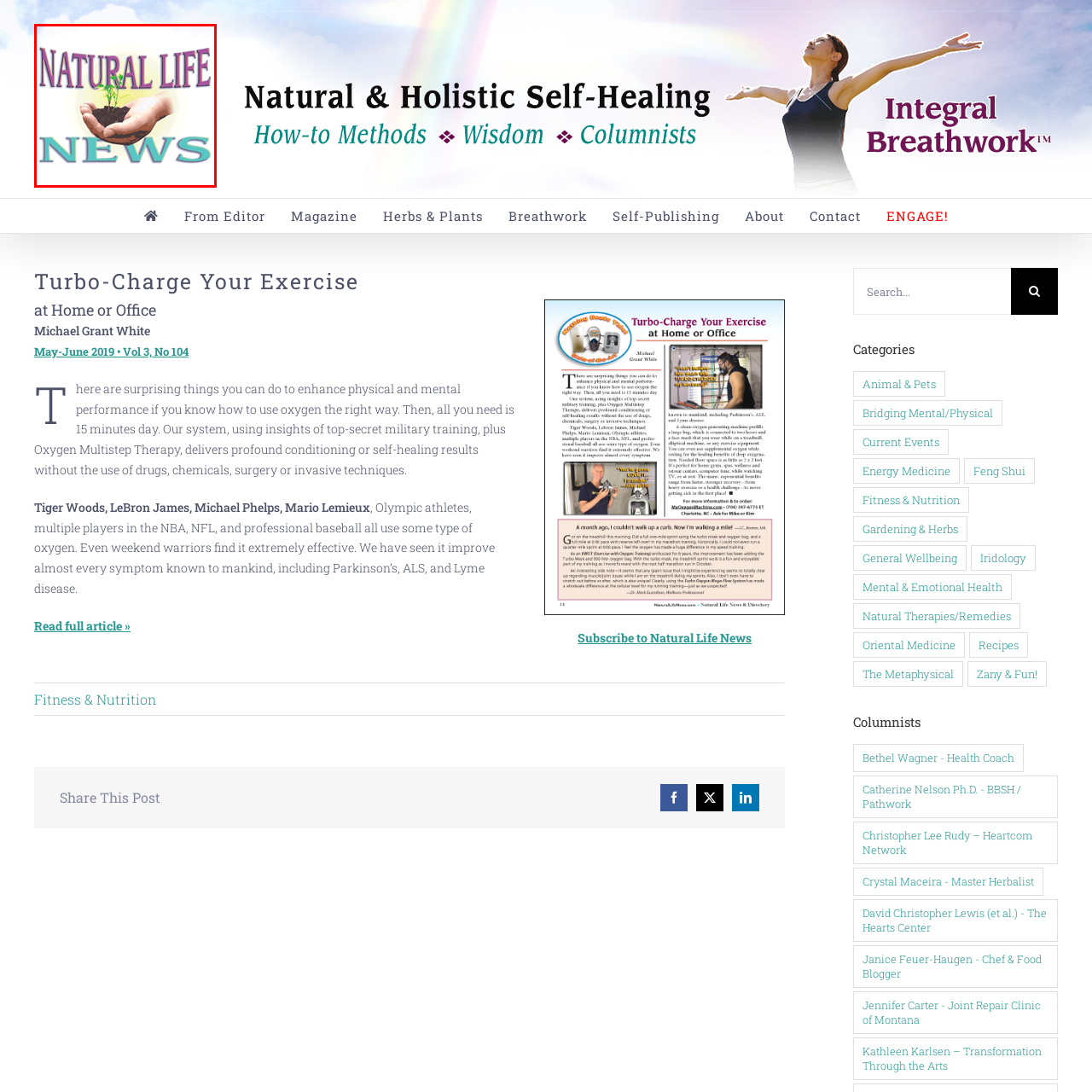Elaborate on the contents of the image marked by the red border.

The image features the logo of "Natural Life News," prominently displaying the title in an engaging and colorful font. The word "NATURAL" is presented in a bold, purple style at the top, while "LIFE" is depicted in a lively green. Below this, the word "NEWS" is shown in a vibrant turquoise, lending a fresh and inviting feel to the logo. Central to the design is a graphic of a hand cradling soil, with small green sprouts emerging, symbolizing growth, nurturing, and a connection to nature. This logo encapsulates the essence of the publication, which focuses on health, wellness, and natural living, inviting readers to explore topics related to improving their lives through natural methods.